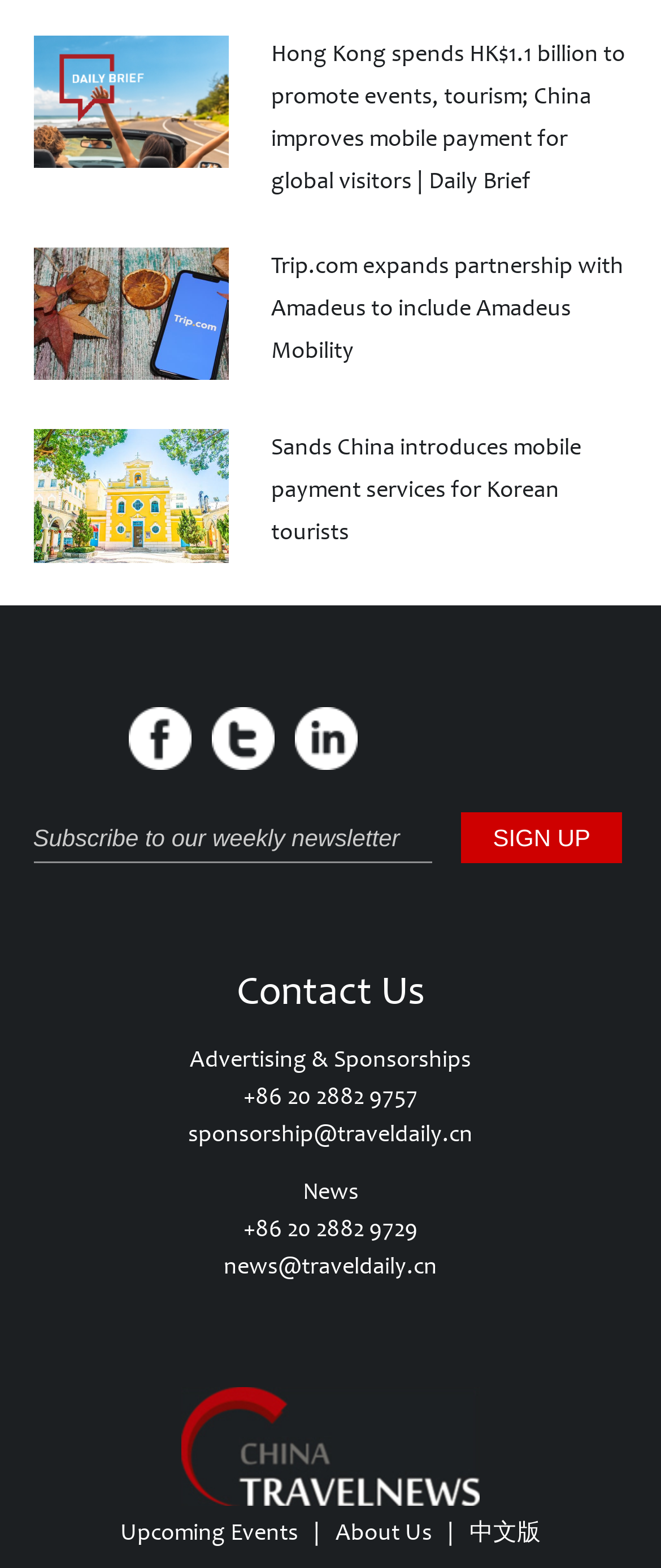What is the contact information for advertising and sponsorships?
Please provide a single word or phrase based on the screenshot.

+86 20 2882 9757